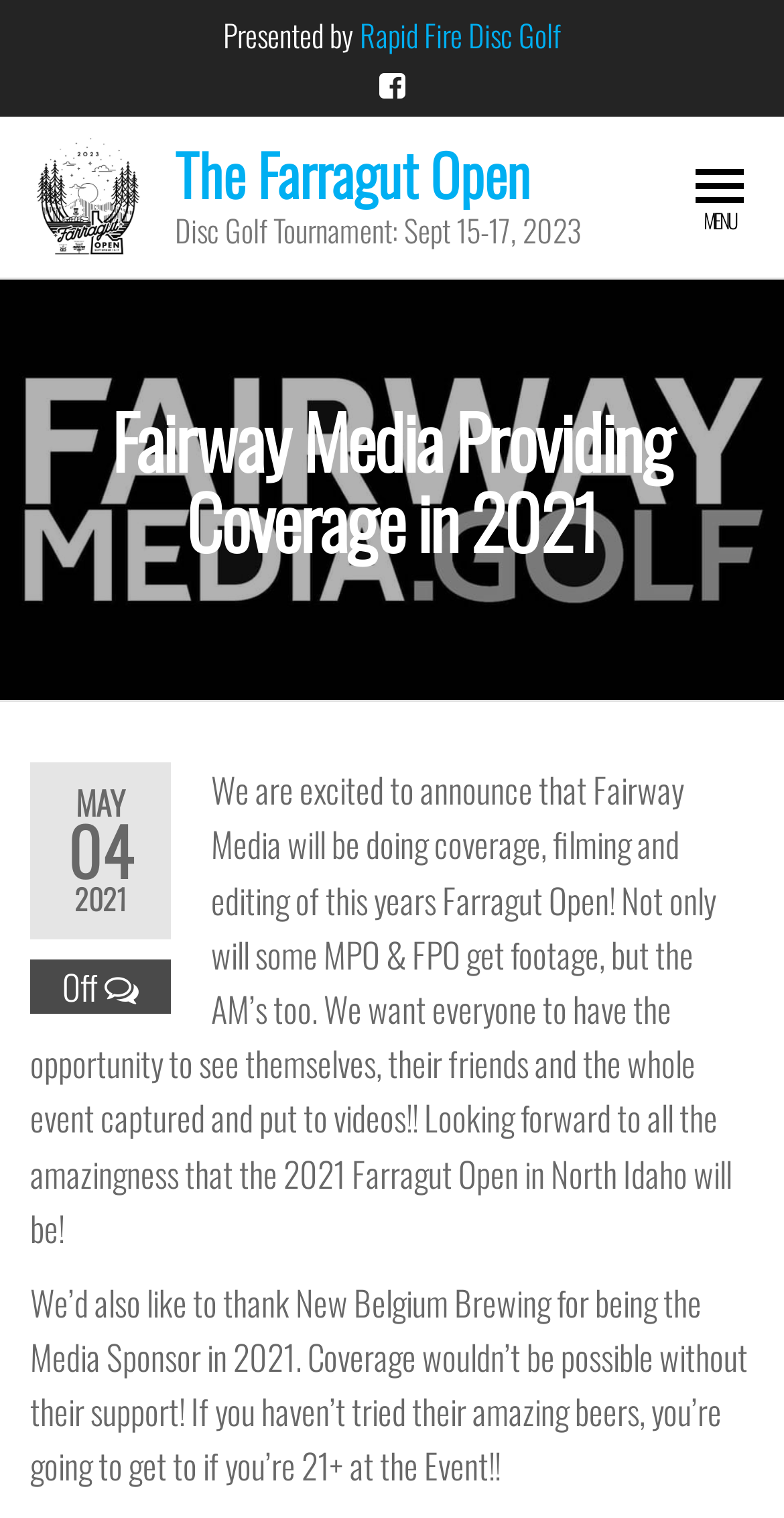Who is the media sponsor of the 2021 Farragut Open?
Look at the image and answer the question using a single word or phrase.

New Belgium Brewing